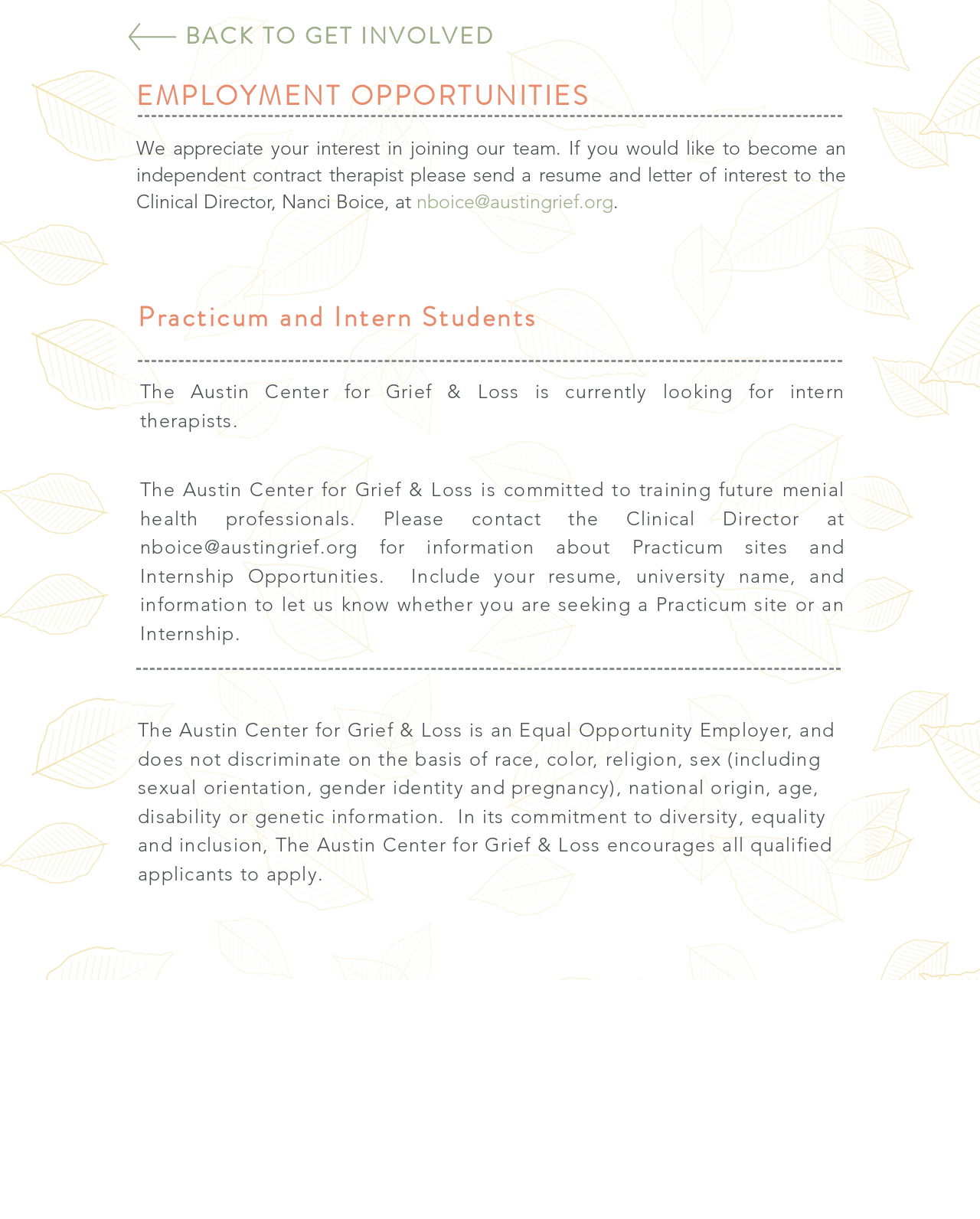Who should be contacted for information about Practicum sites and Internship Opportunities?
Please craft a detailed and exhaustive response to the question.

The Clinical Director should be contacted for information about Practicum sites and Internship Opportunities, as mentioned in the section about Practicum and Intern students, where it is stated that applicants should contact the Clinical Director at nboice@austingrief.org.